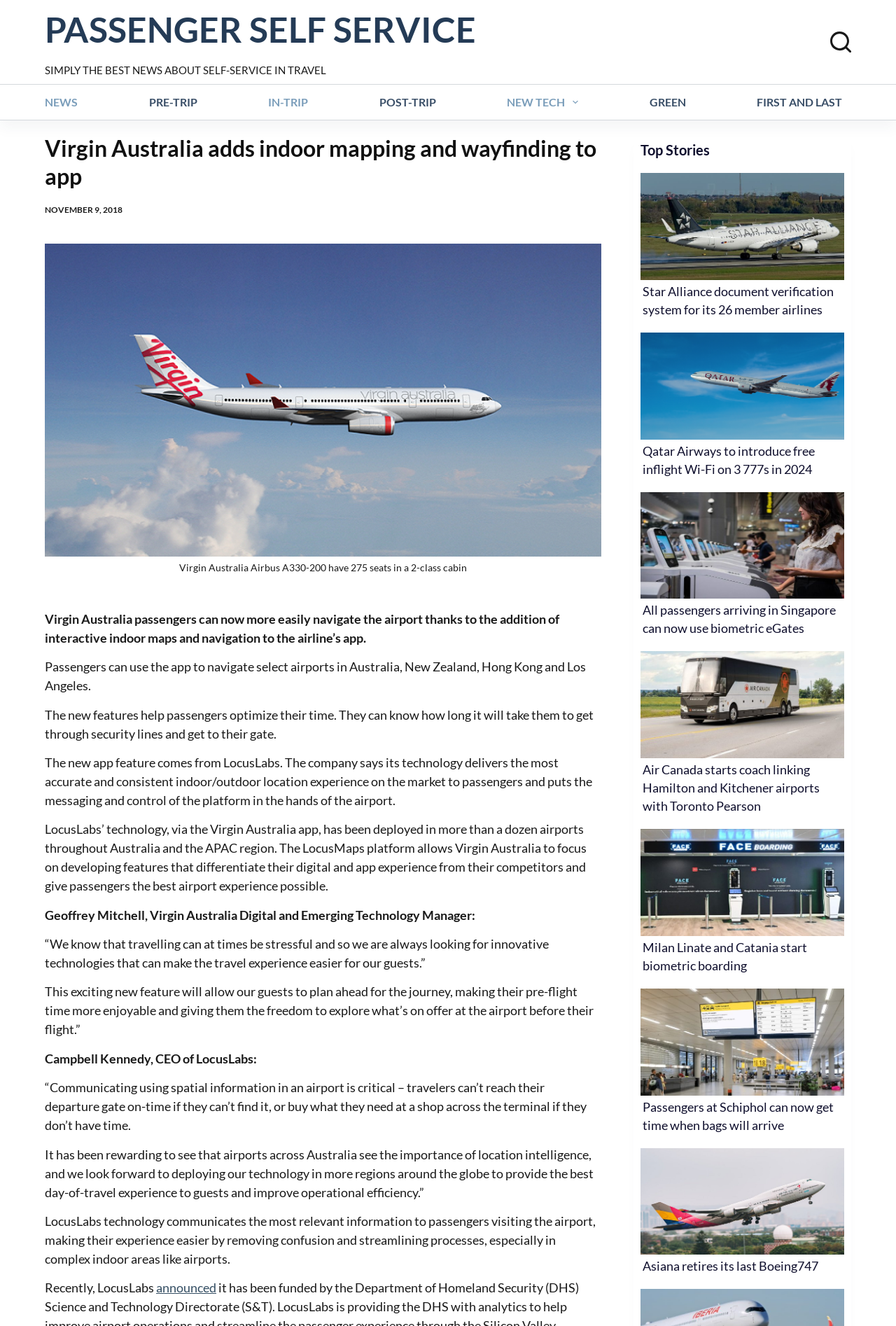Identify the bounding box coordinates necessary to click and complete the given instruction: "Click the 'Lufthansa A320 in Star Alliance livery' image".

[0.715, 0.13, 0.942, 0.211]